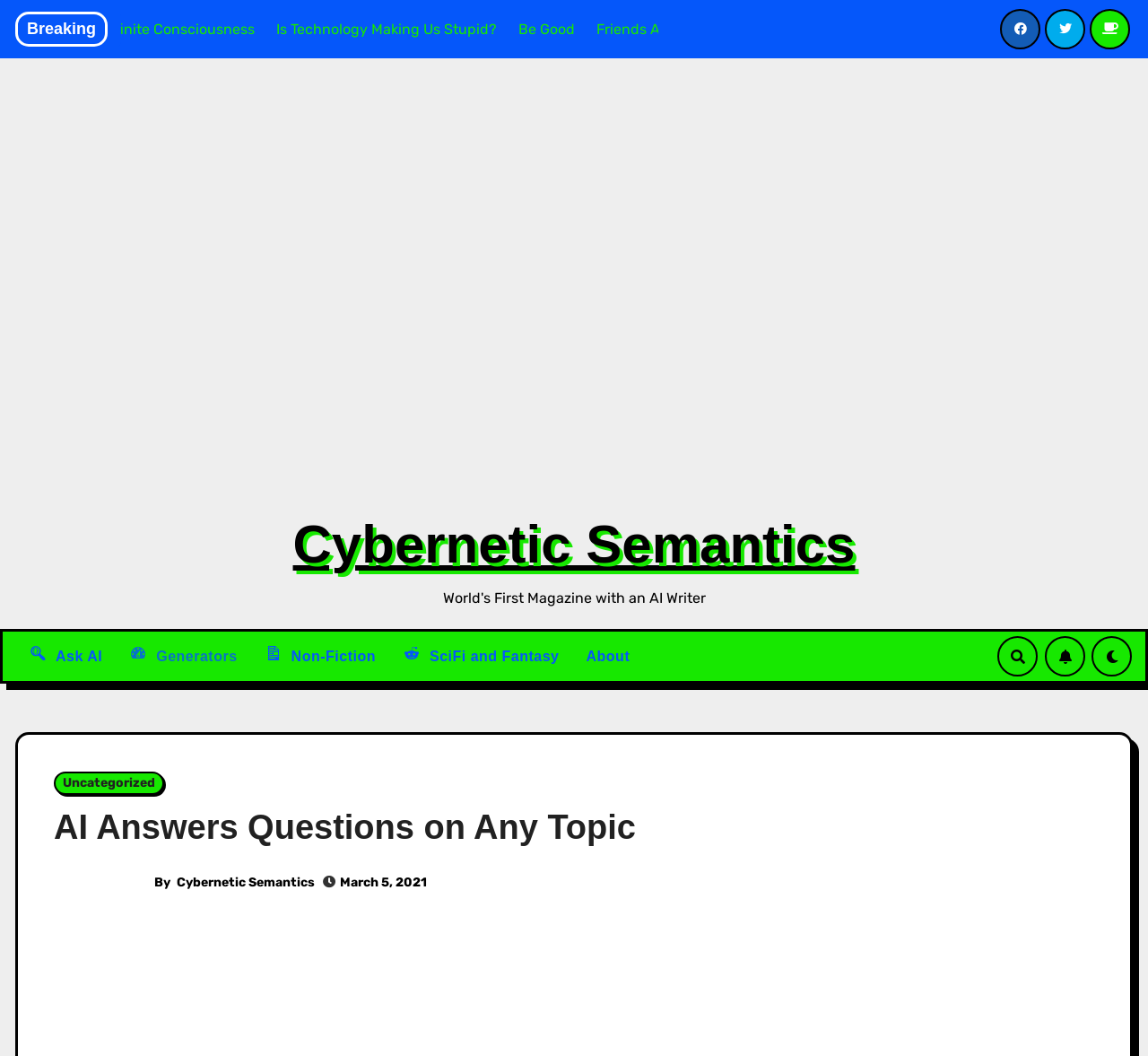Could you find the bounding box coordinates of the clickable area to complete this instruction: "Ask AI a question"?

[0.013, 0.603, 0.101, 0.641]